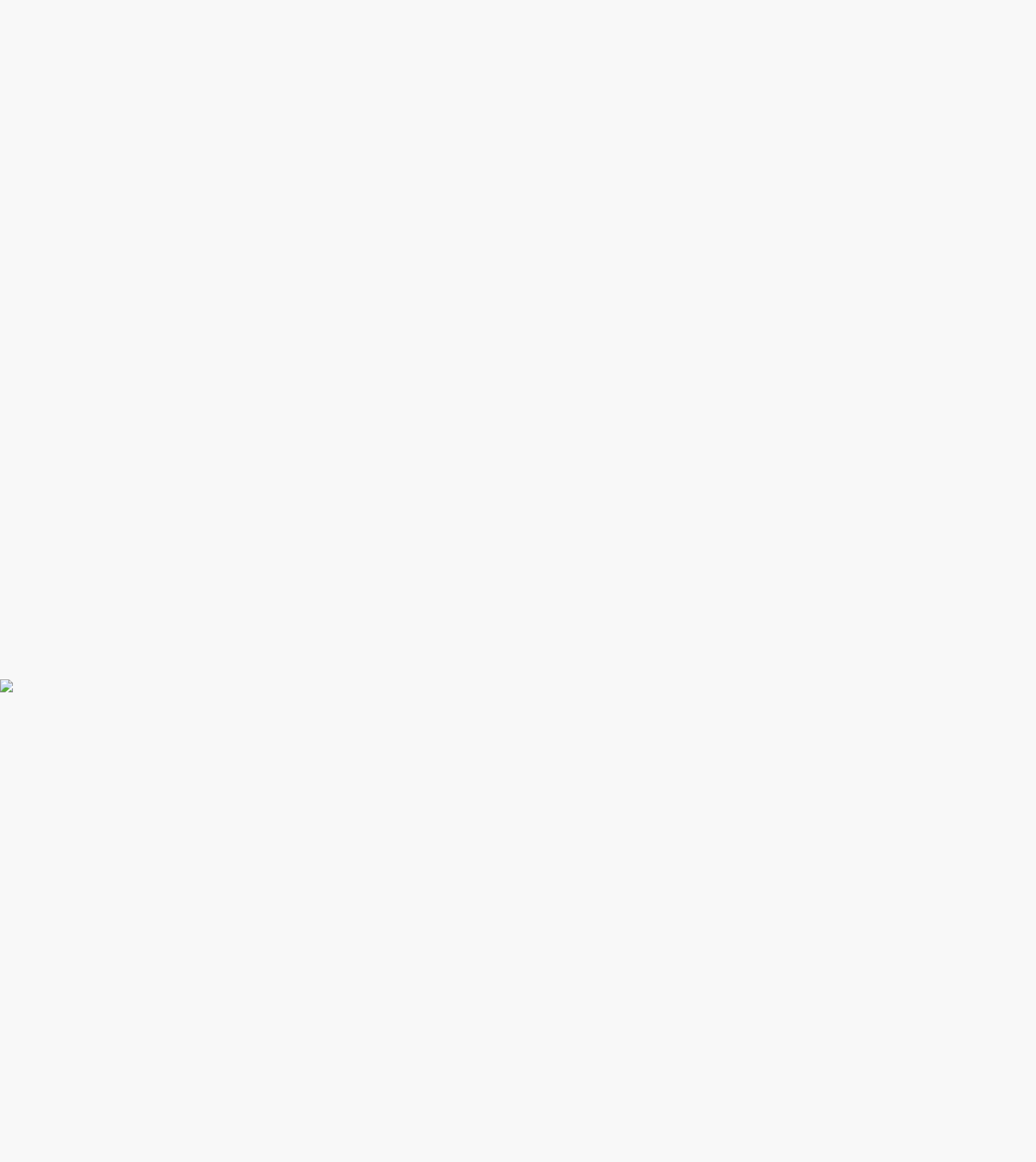How many USB 3.0 ports are available?
Examine the webpage screenshot and provide an in-depth answer to the question.

The heading '2 X USB 3.0 PORTS' suggests that there are two USB 3.0 ports available, which is further explained in the StaticText element with the text 'Connect external storages and enjoy lighting speed to transfer data from or to your hard drives. Or connect a WiFi dongle to make Helios4 wireless.'